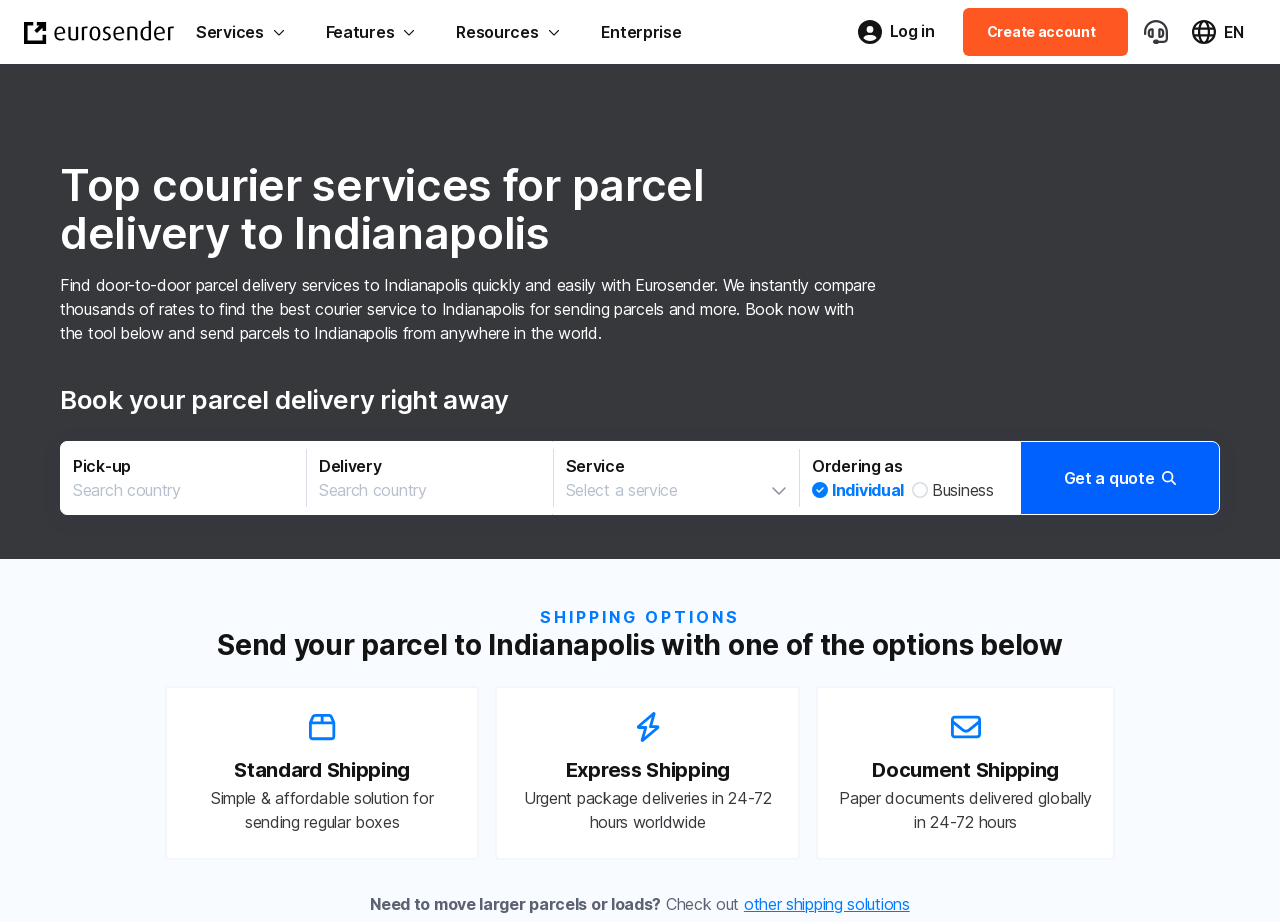Is there a language selection option available?
From the screenshot, provide a brief answer in one word or phrase.

Yes